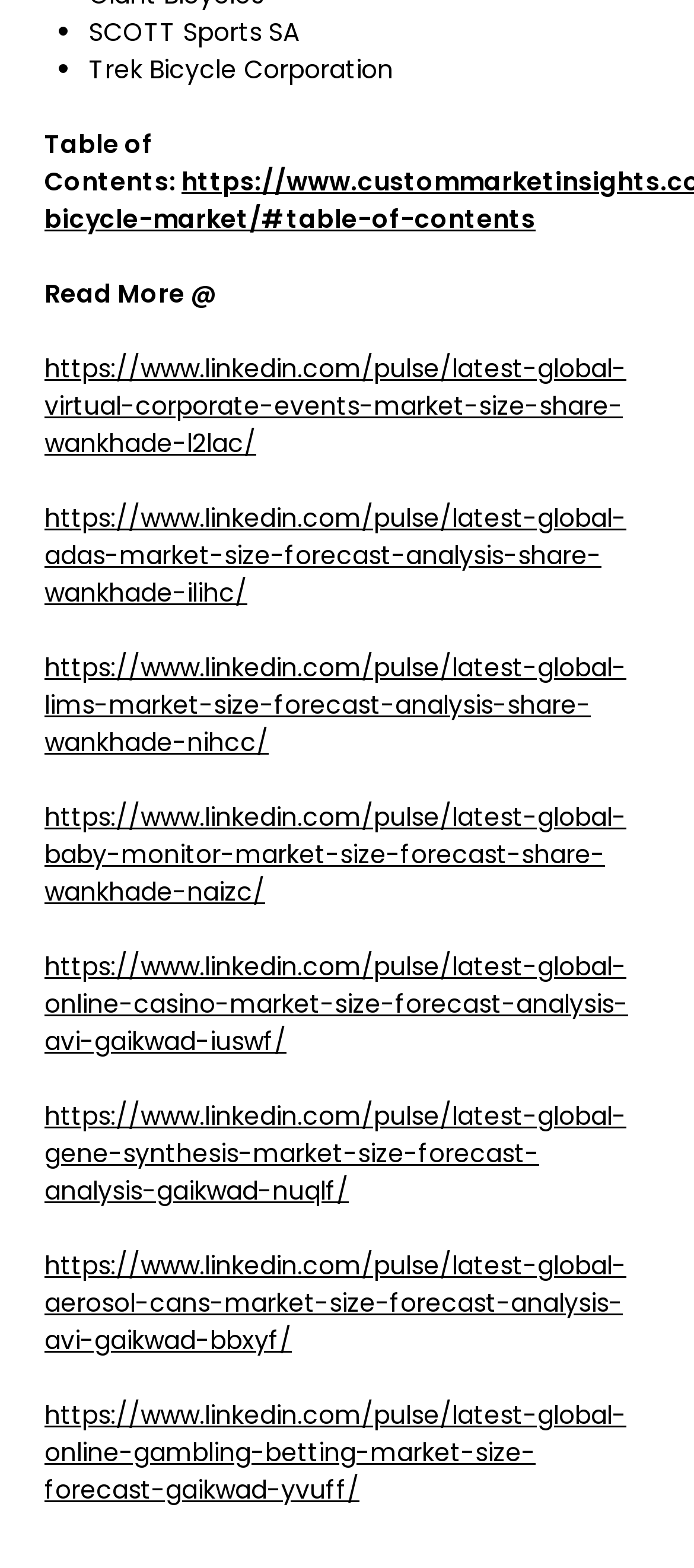Locate the bounding box coordinates of the segment that needs to be clicked to meet this instruction: "Send an email to info@yateks.com".

None